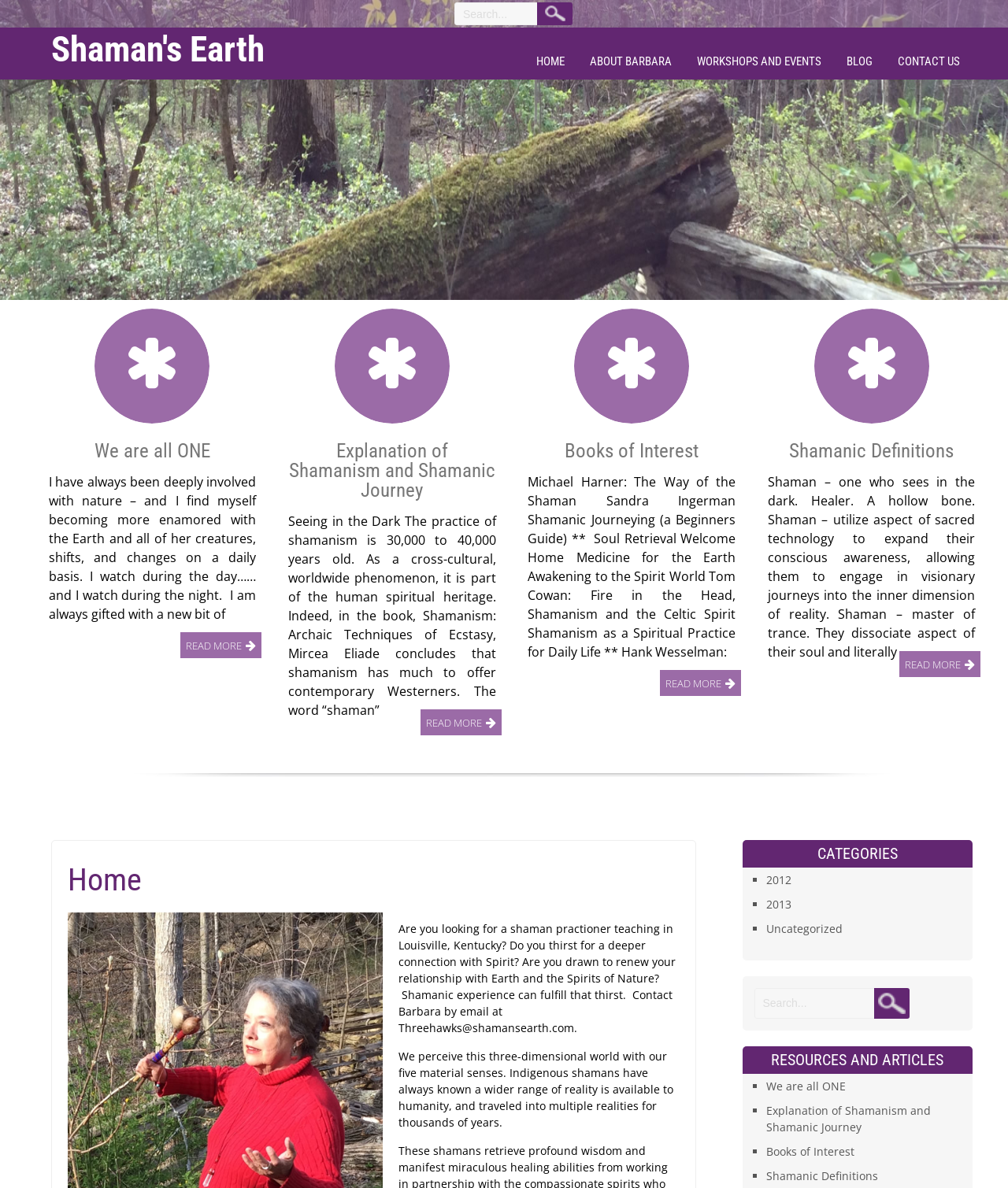Please identify the bounding box coordinates of the area I need to click to accomplish the following instruction: "Go to HOME page".

[0.52, 0.041, 0.572, 0.067]